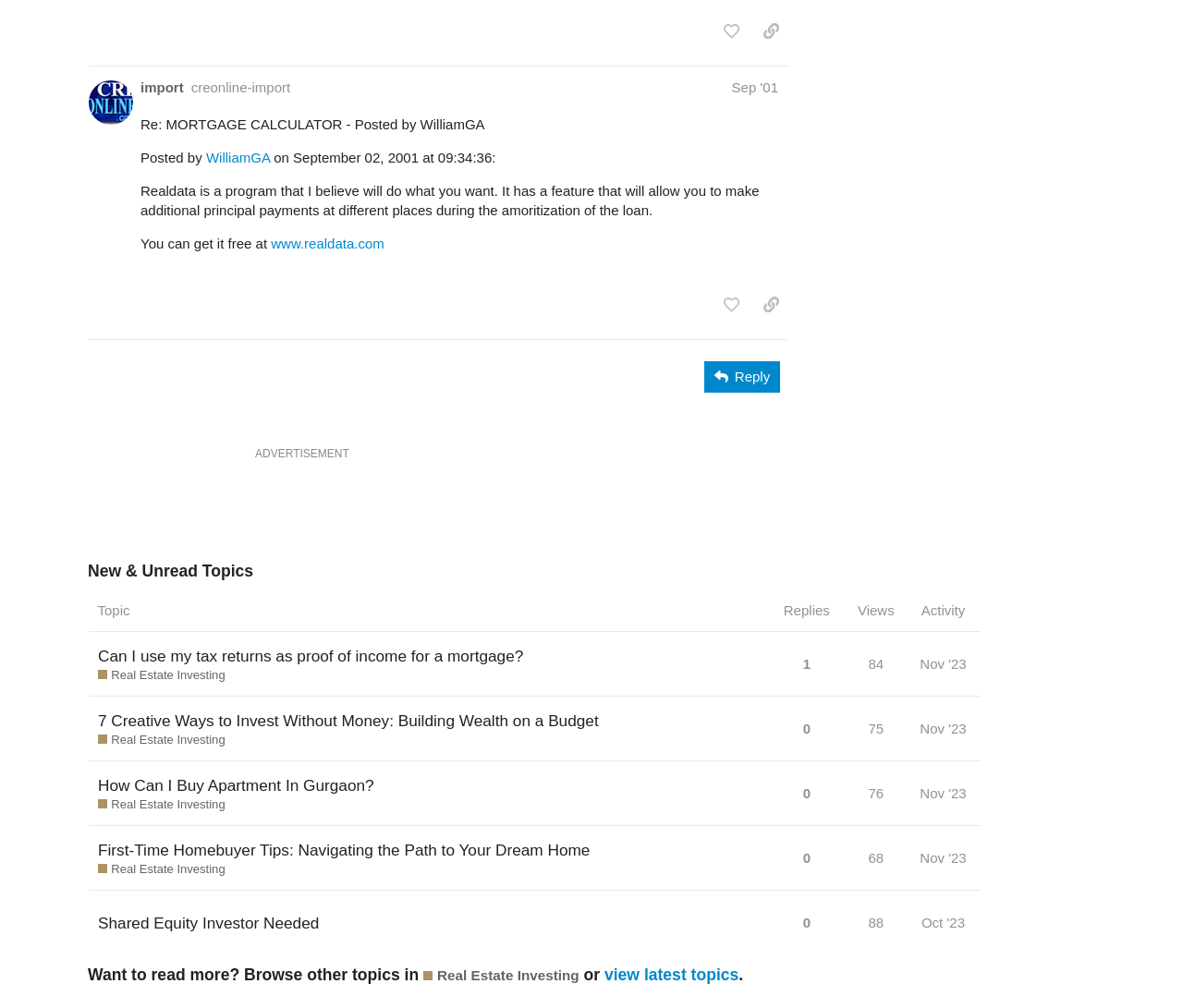What is the date of the topic 'How Can I Buy Apartment In Gurgaon?'?
Deliver a detailed and extensive answer to the question.

Based on the webpage, I can see that the date of the topic 'How Can I Buy Apartment In Gurgaon?' is November 2023, as indicated by the link 'Nov '23'.